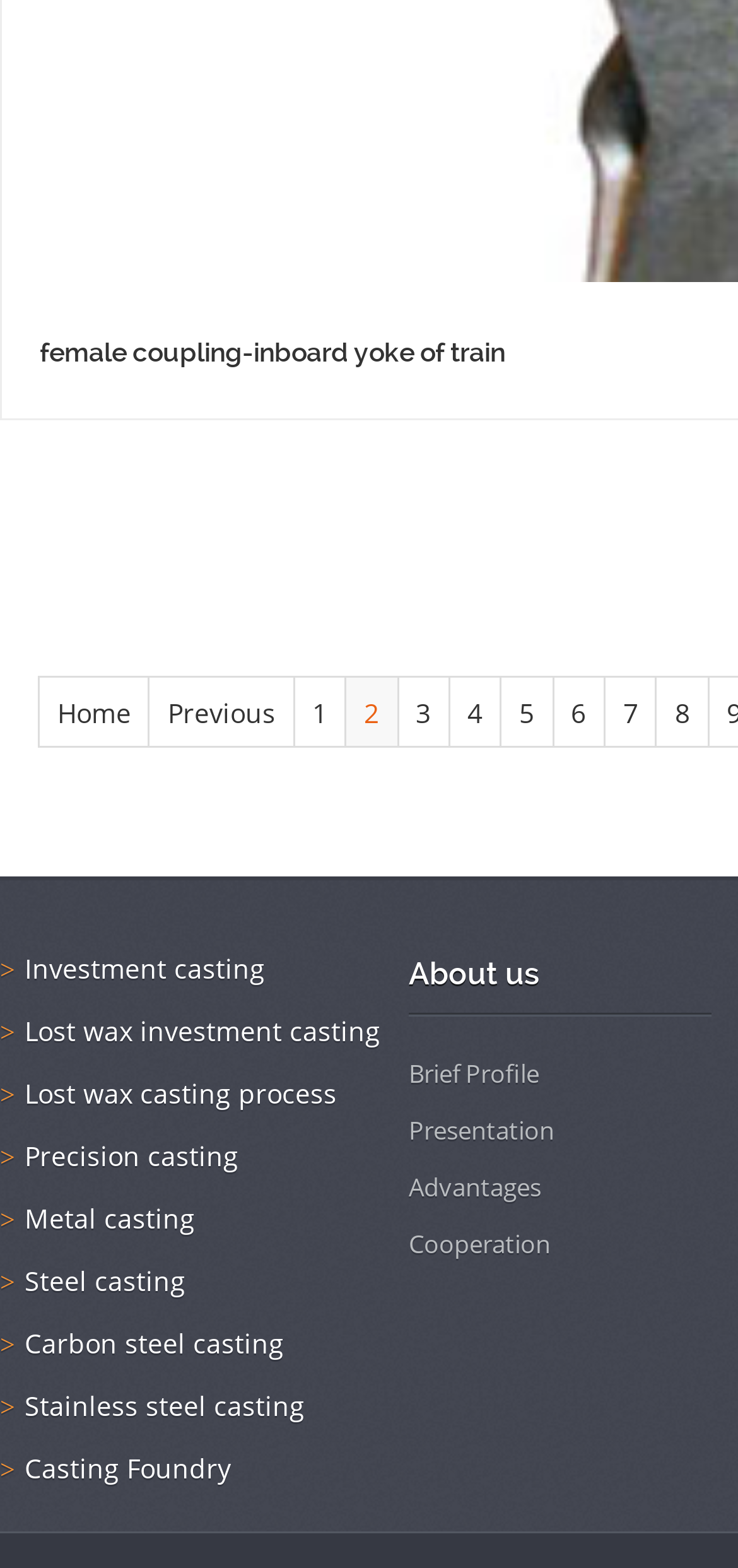Find the bounding box of the UI element described as follows: "7".

[0.844, 0.443, 0.865, 0.466]